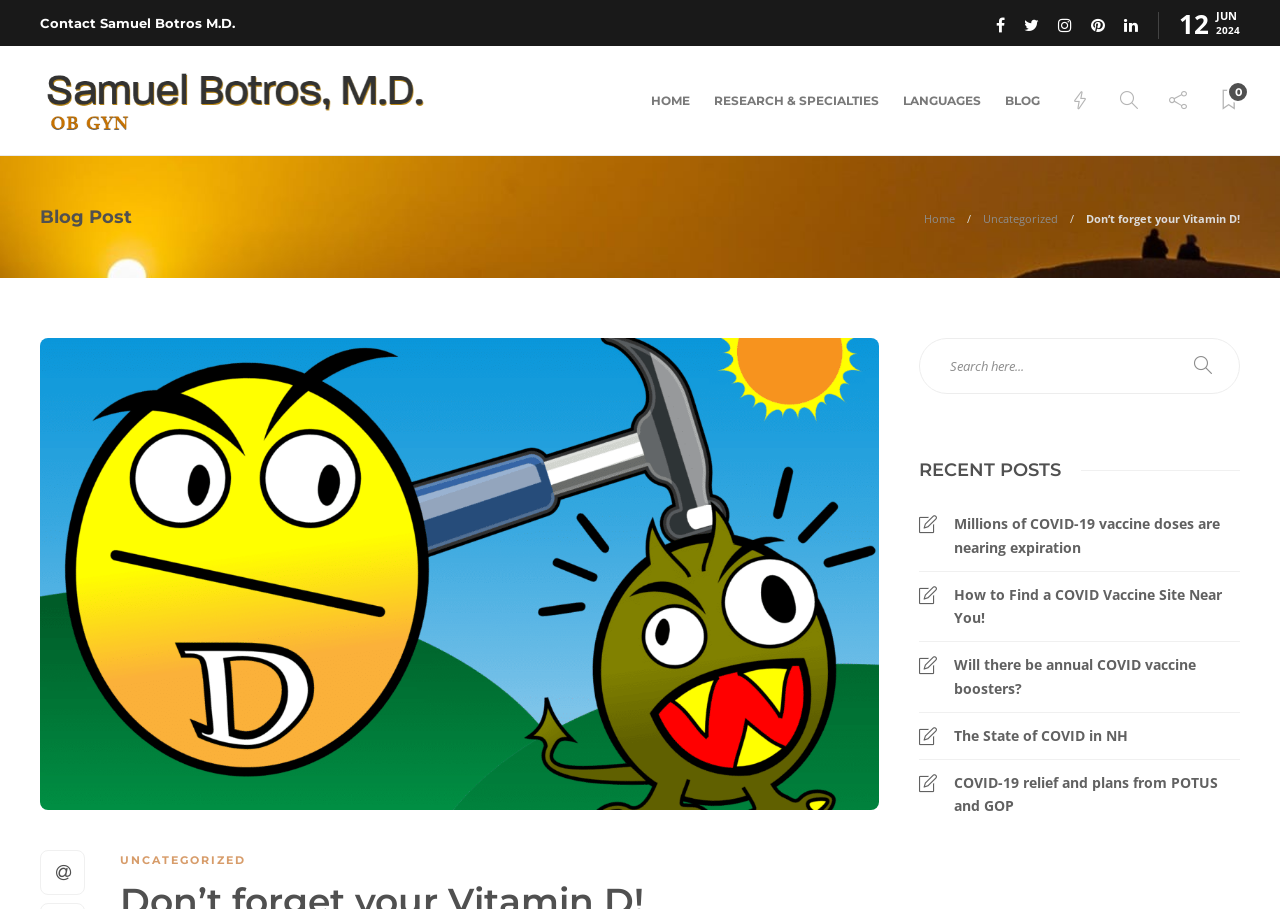Use a single word or phrase to answer the question: 
What is the date of the blog post?

12 JUN 2024